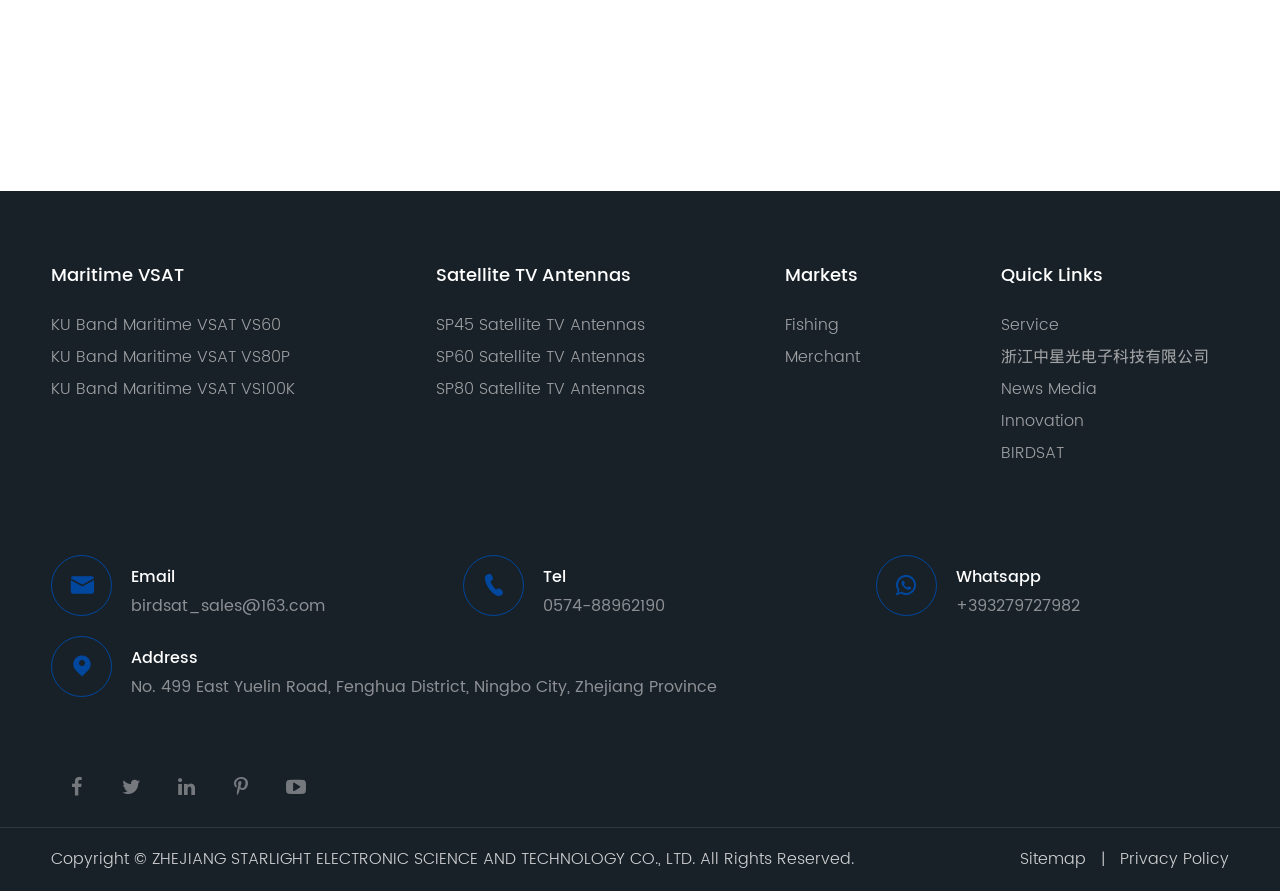What is the address of the company?
Using the details shown in the screenshot, provide a comprehensive answer to the question.

I found the address of the company by looking at the contact information section of the webpage. The address is 'No. 499 East Yuelin Road, Fenghua District, Ningbo City, Zhejiang Province'.